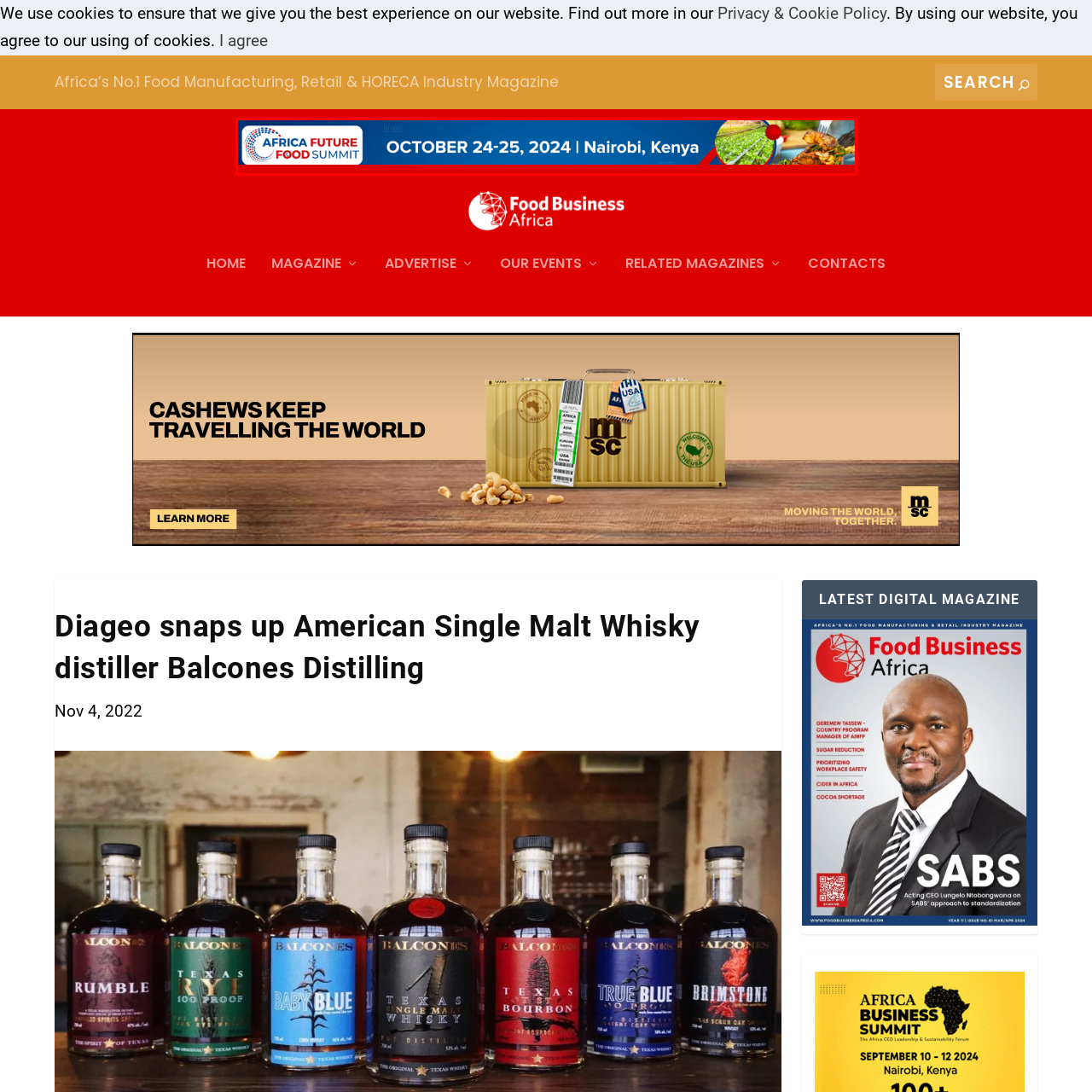What is the main focus of the Africa Future Food Summit?
Concentrate on the image bordered by the red bounding box and offer a comprehensive response based on the image details.

The caption explains that the summit aims to bring together key stakeholders in the food industry to discuss and explore future trends and solutions for sustainable food production in Africa, indicating that this is the main focus of the event.